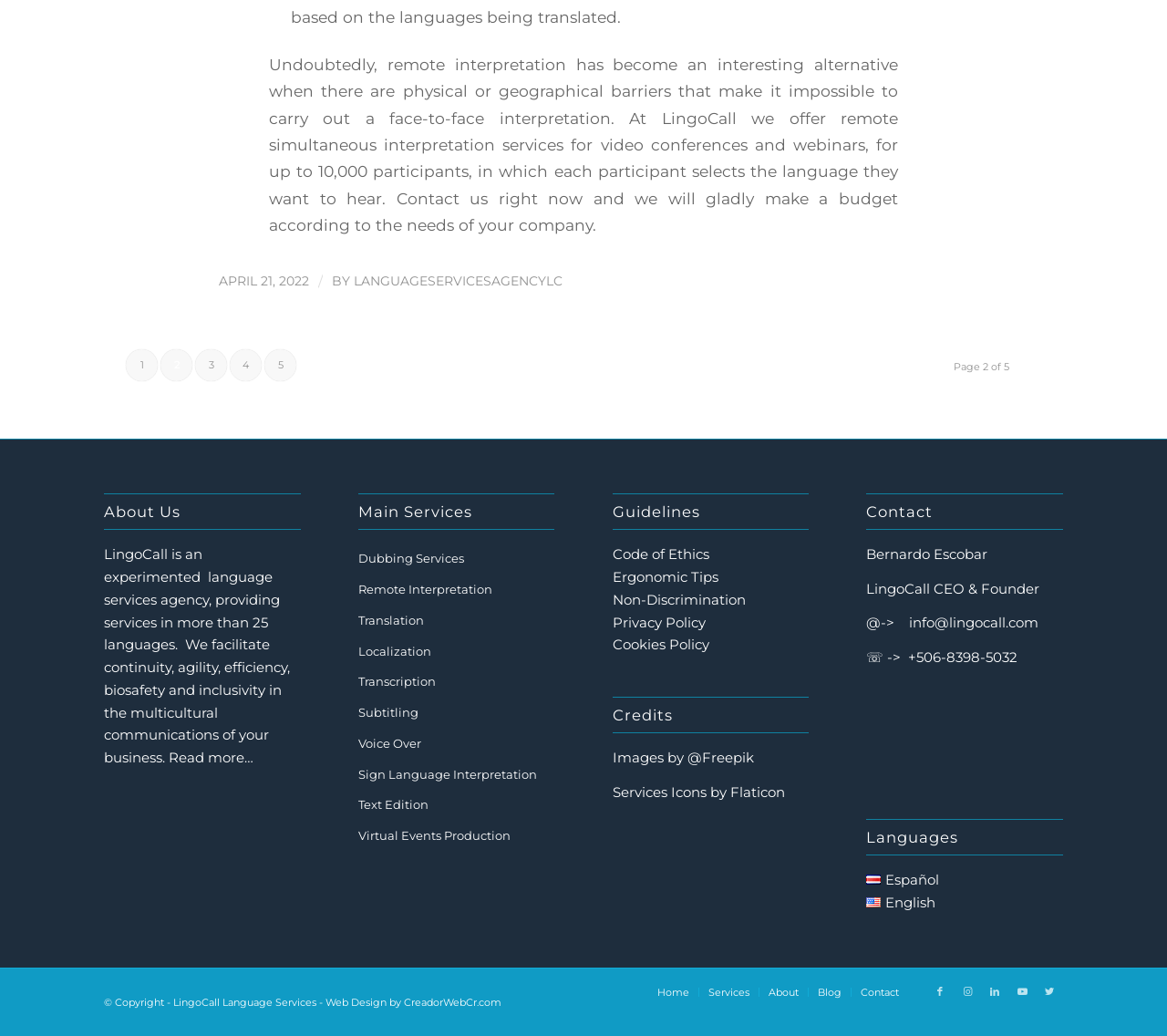Give a one-word or one-phrase response to the question: 
What is the name of the CEO and Founder of LingoCall?

Bernardo Escobar